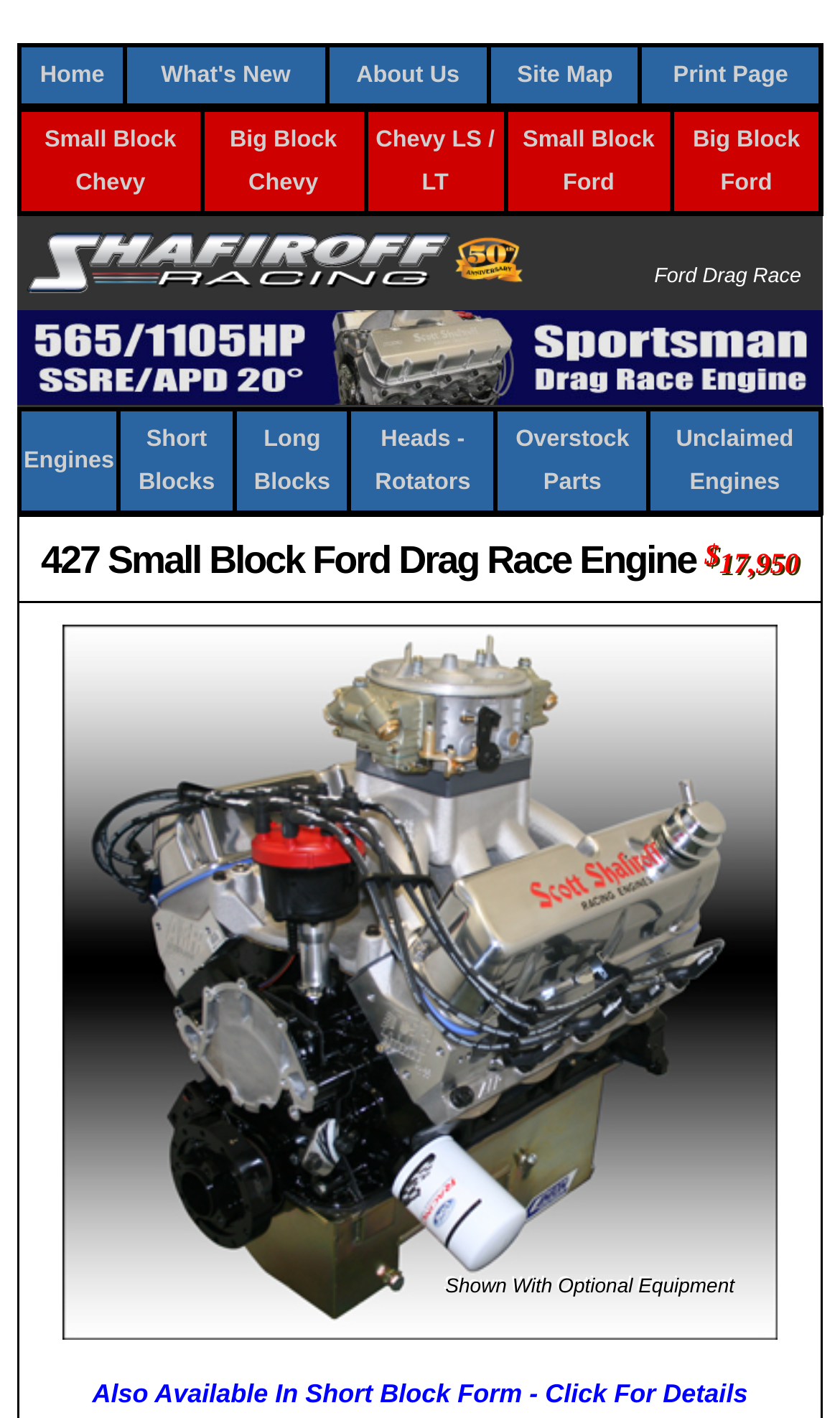Kindly determine the bounding box coordinates for the clickable area to achieve the given instruction: "Learn more about 427 Small Block Ford Drag Race Engine".

[0.021, 0.152, 0.979, 0.173]